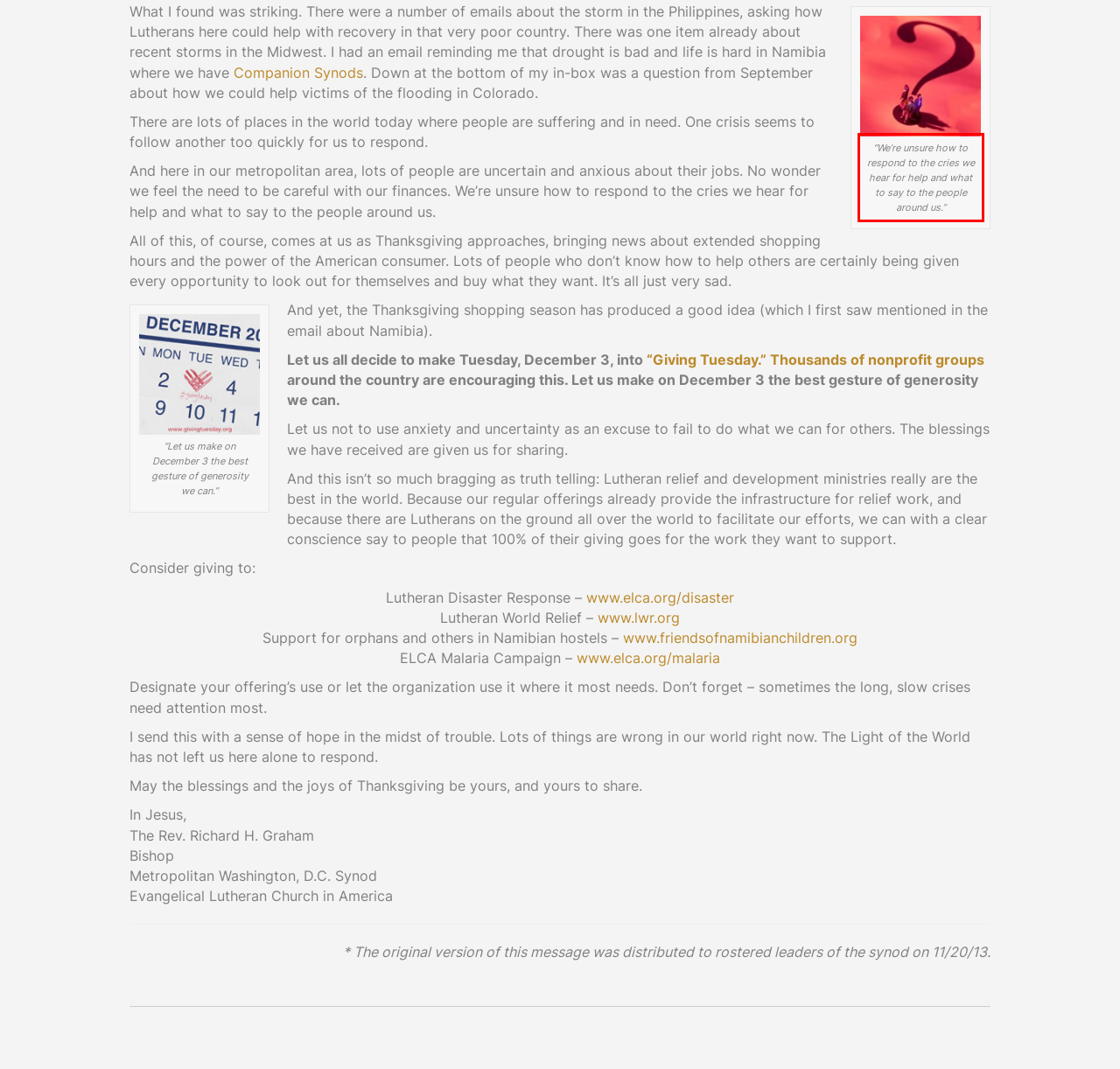You are presented with a screenshot containing a red rectangle. Extract the text found inside this red bounding box.

“We’re unsure how to respond to the cries we hear for help and what to say to the people around us.”